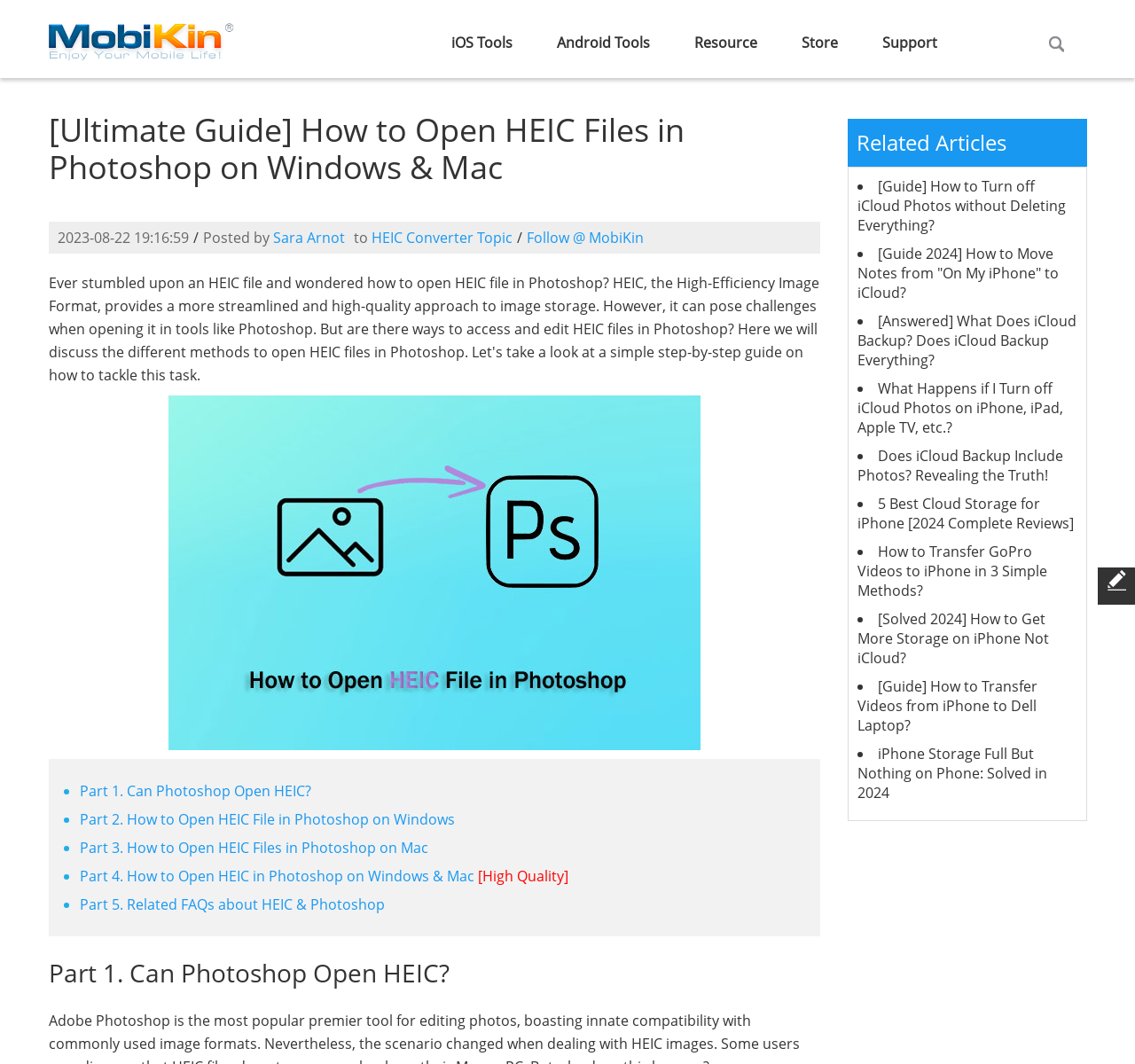Identify the main heading from the webpage and provide its text content.

[Ultimate Guide] How to Open HEIC Files in Photoshop on Windows & Mac